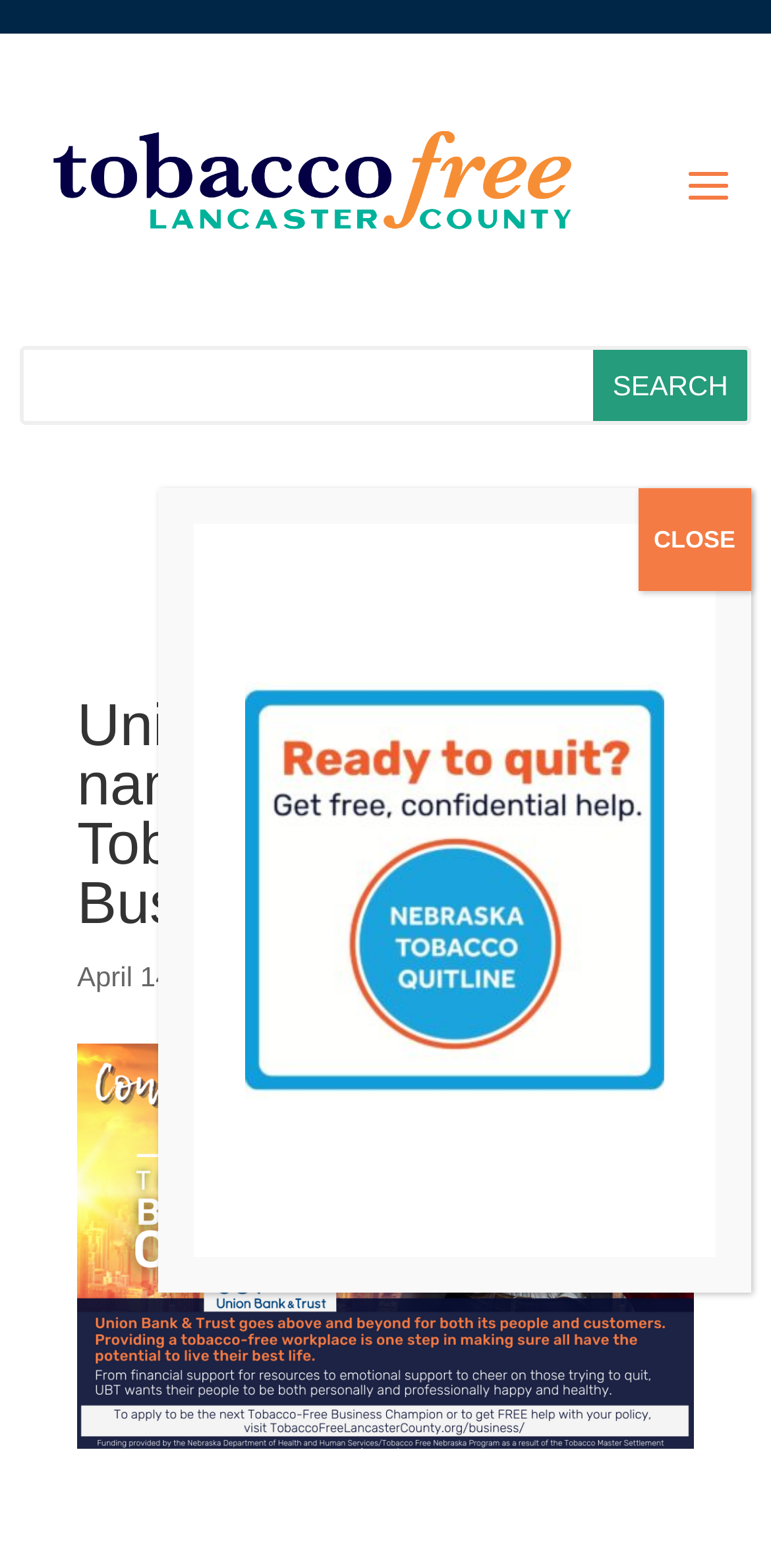What is the category of the article?
Answer the question based on the image using a single word or a brief phrase.

Blog